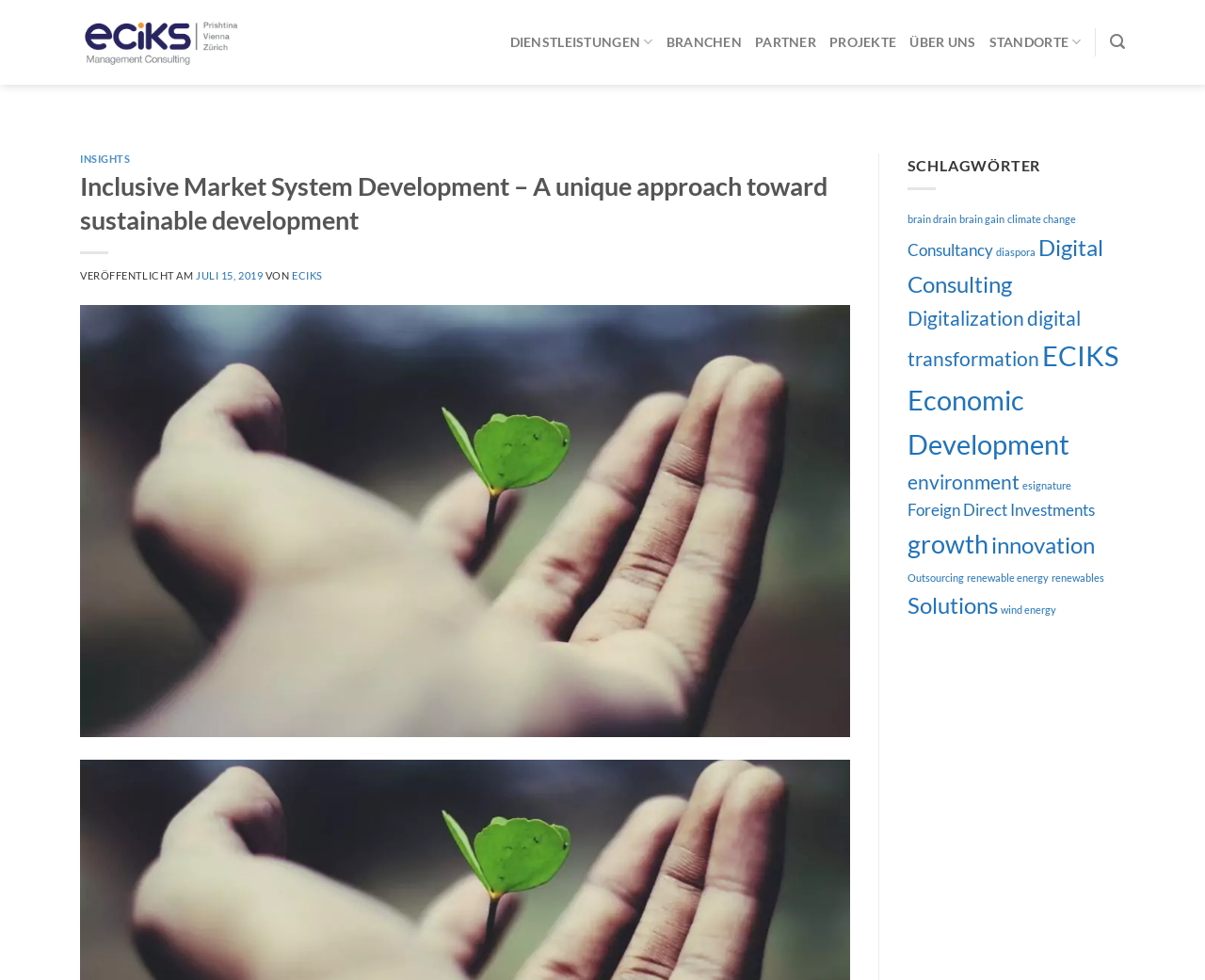What is the name of the approach towards sustainable development?
Carefully examine the image and provide a detailed answer to the question.

The name of the approach towards sustainable development can be found in the heading of the webpage, where it is written as 'Inclusive Market System Development – A unique approach toward sustainable development'.